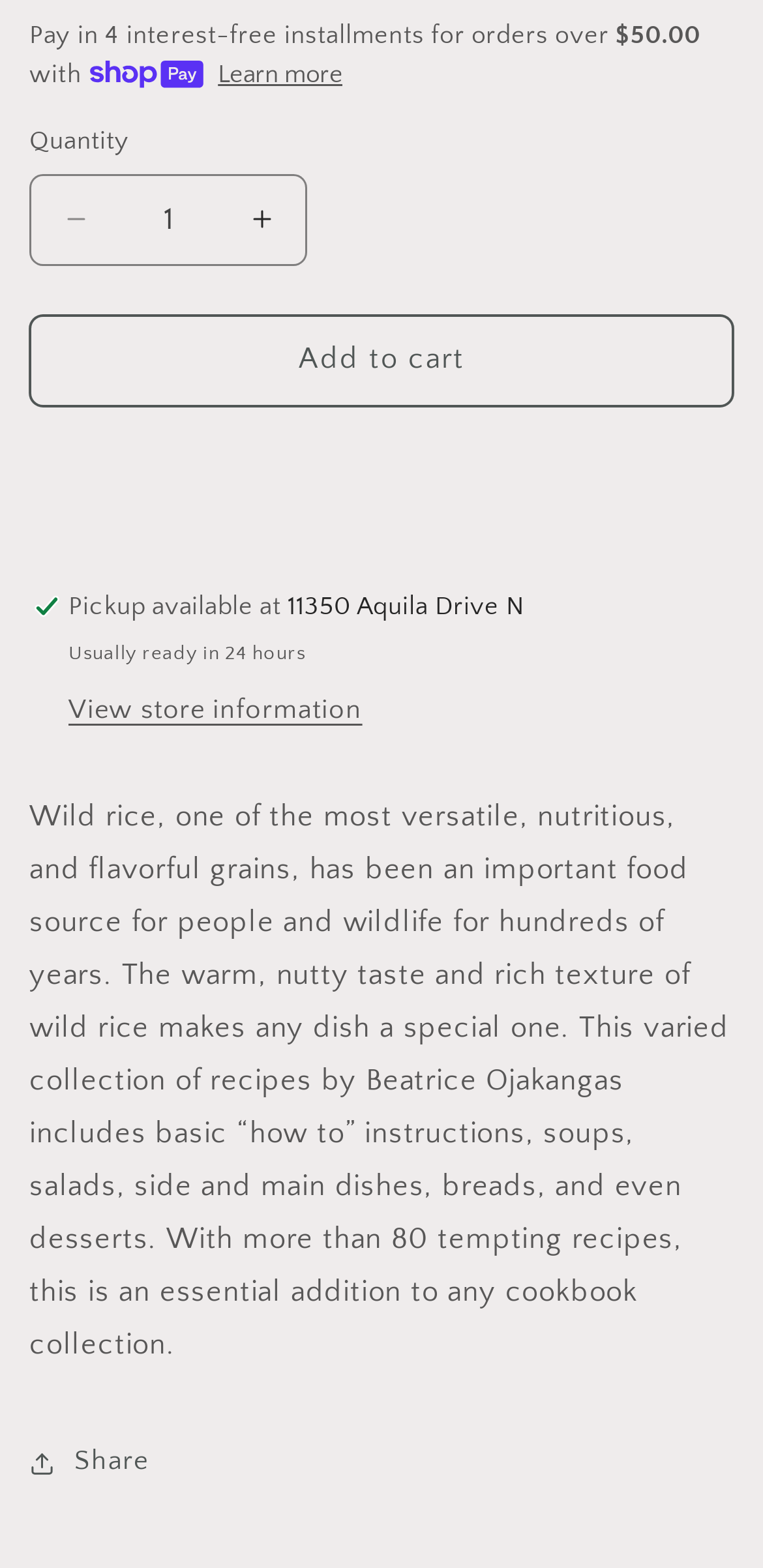Examine the image carefully and respond to the question with a detailed answer: 
What is the minimum order amount for interest-free installments?

The question can be answered by looking at the StaticText element with the text '$50.00' which is adjacent to the text 'Pay in 4 interest-free installments for orders over'.